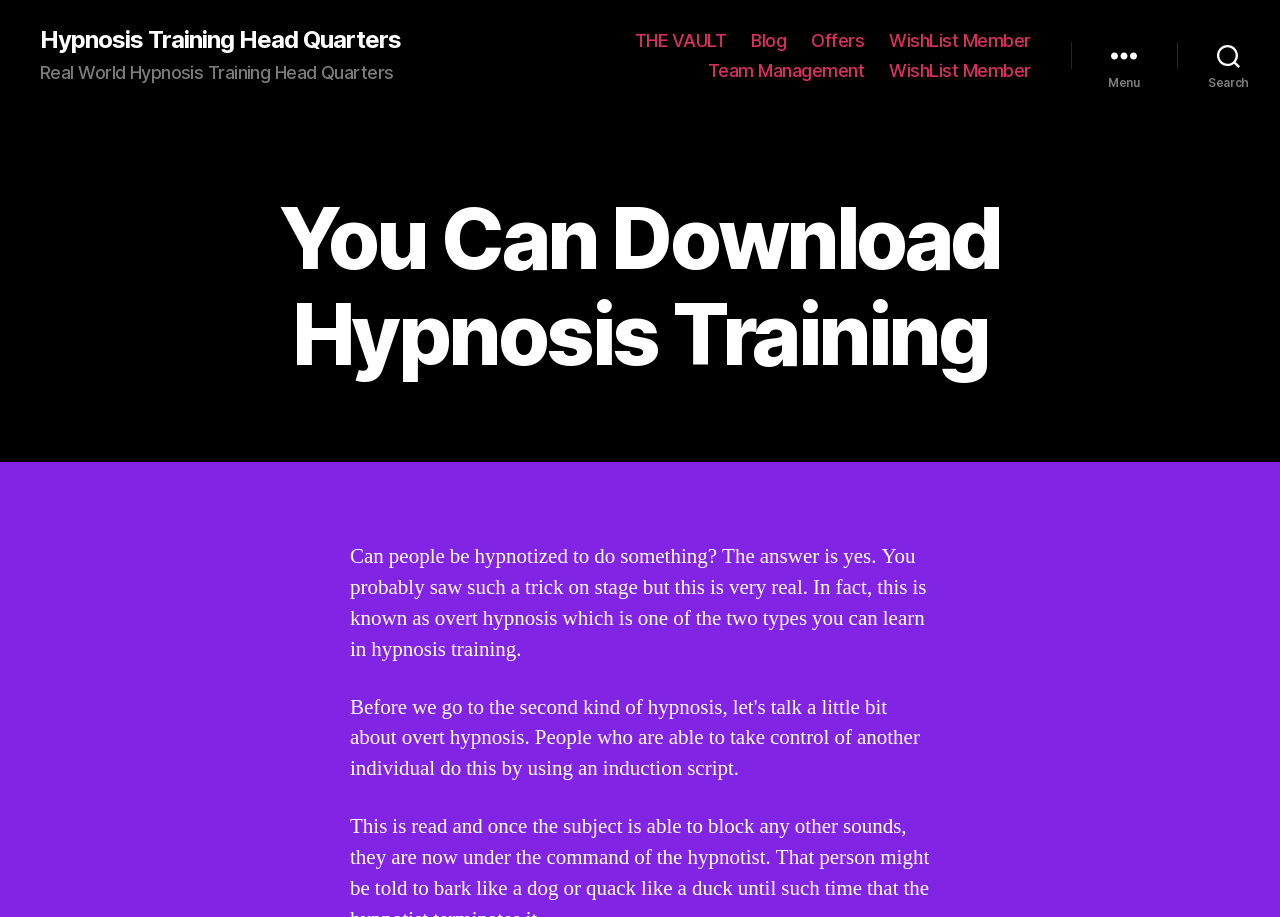What is the purpose of the 'Menu' button?
Kindly offer a detailed explanation using the data available in the image.

The 'Menu' button is located at the top-right corner of the webpage, and its purpose is to expand or collapse the menu, as indicated by its 'expanded: False' property.